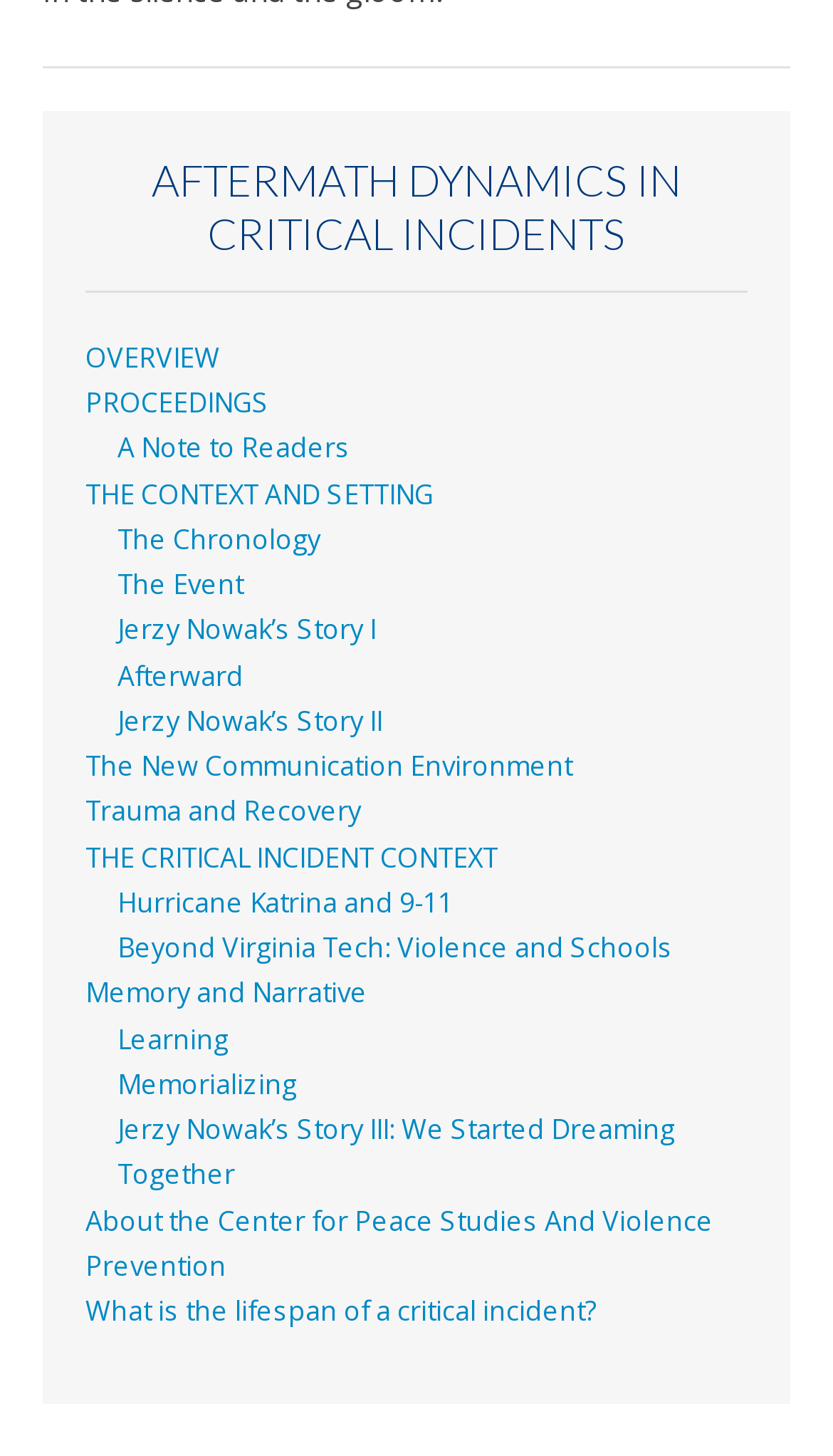Is there a section about trauma on the webpage?
Using the image as a reference, answer with just one word or a short phrase.

Yes